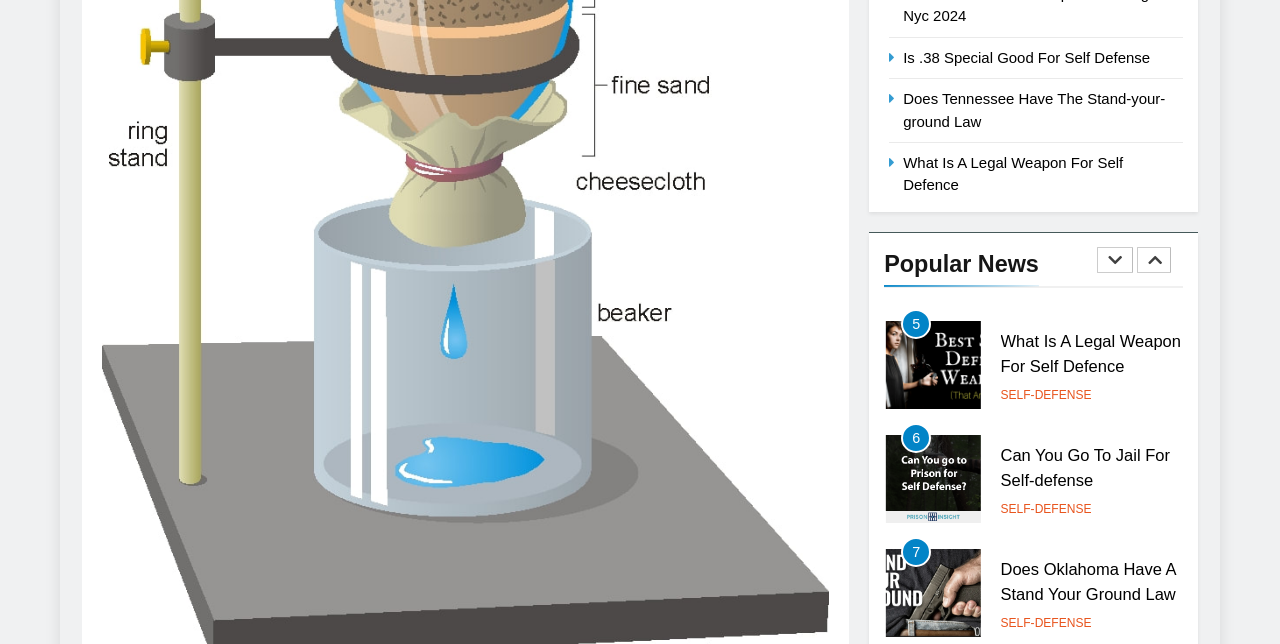Please find the bounding box coordinates of the element that must be clicked to perform the given instruction: "Click on the left arrow button". The coordinates should be four float numbers from 0 to 1, i.e., [left, top, right, bottom].

[0.857, 0.383, 0.885, 0.424]